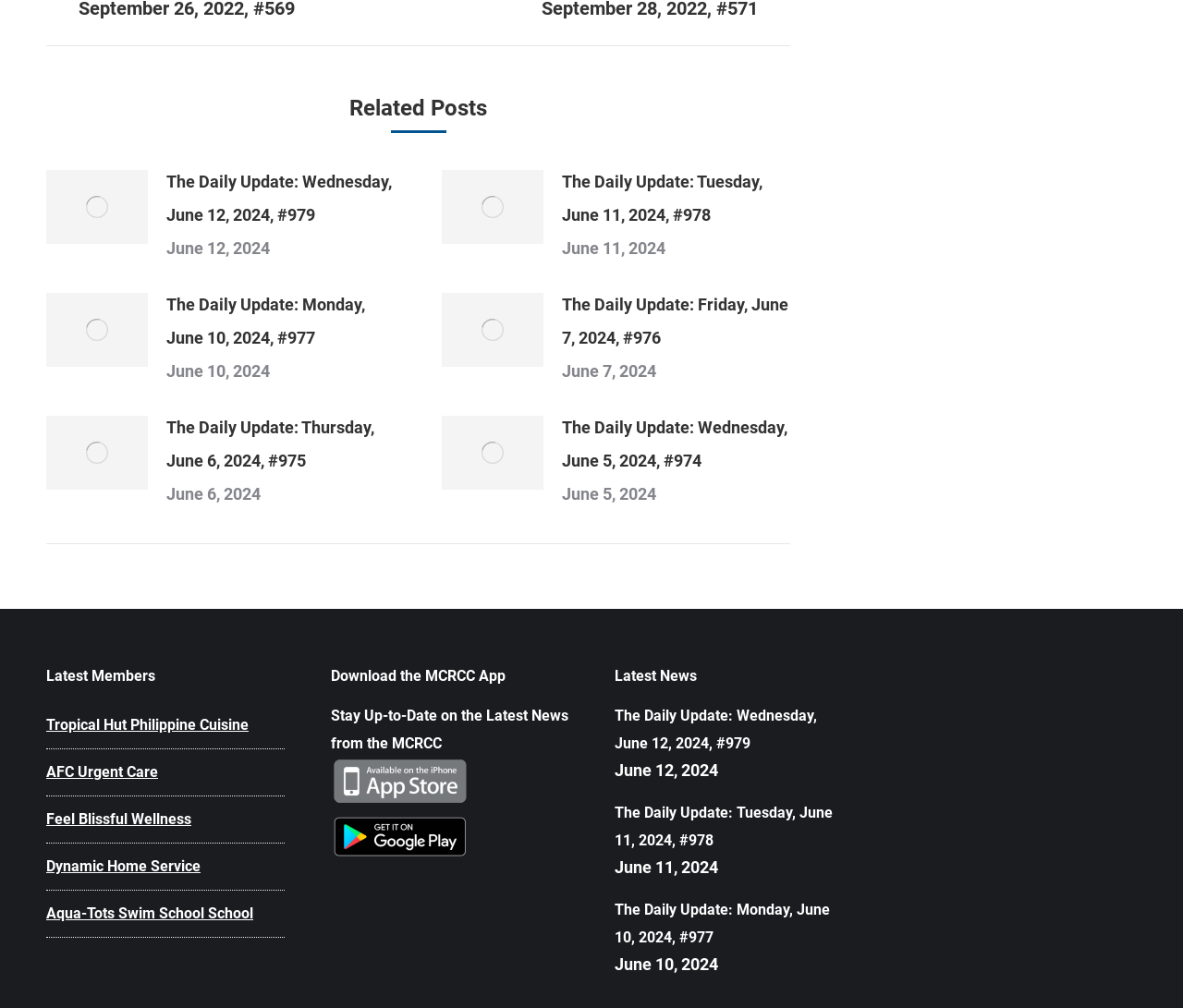Bounding box coordinates are specified in the format (top-left x, top-left y, bottom-right x, bottom-right y). All values are floating point numbers bounded between 0 and 1. Please provide the bounding box coordinate of the region this sentence describes: Aqua-Tots Swim School School

[0.039, 0.892, 0.24, 0.92]